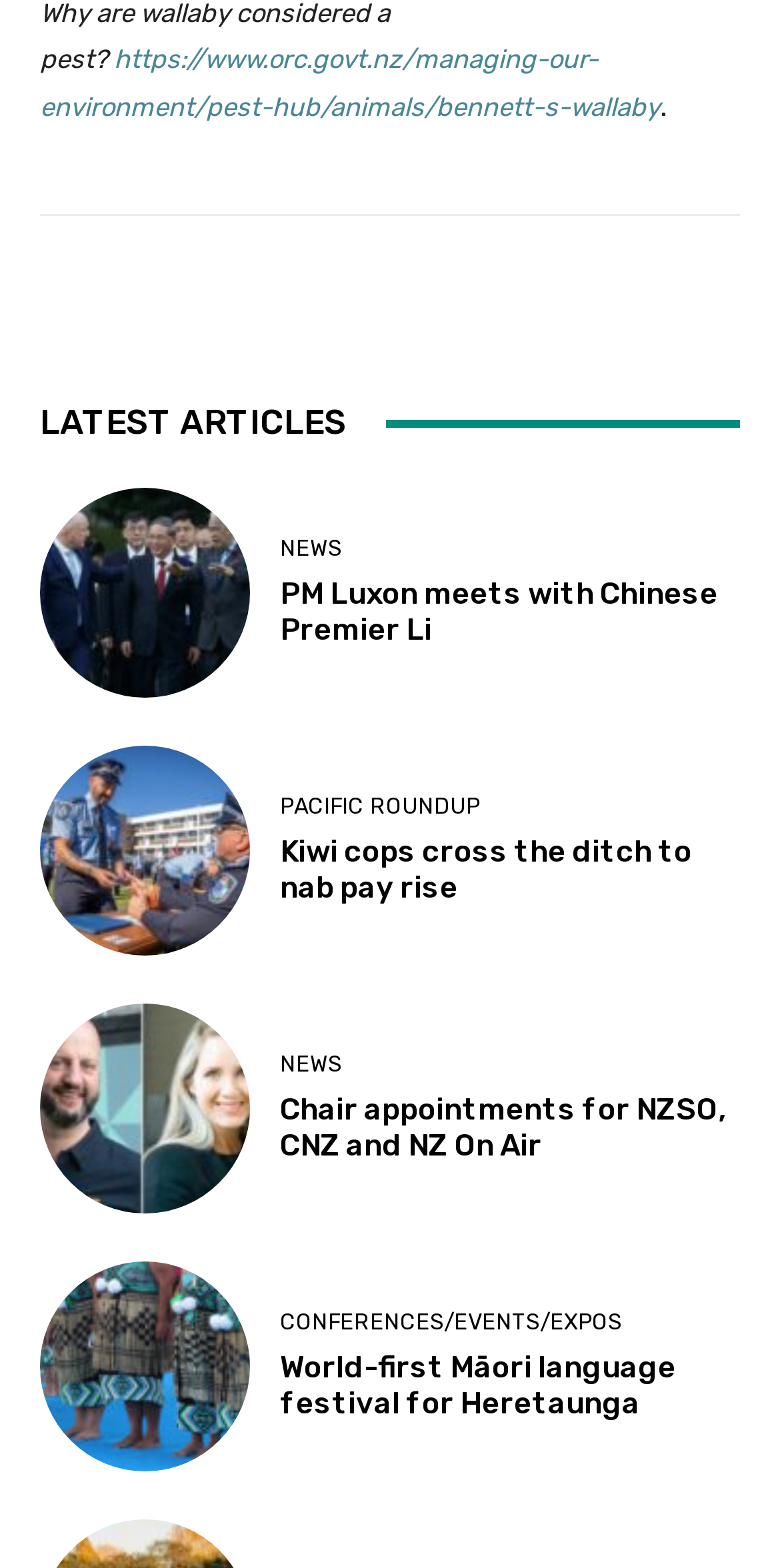Please determine the bounding box coordinates of the element to click in order to execute the following instruction: "Read news about PM Luxon meeting with Chinese Premier Li". The coordinates should be four float numbers between 0 and 1, specified as [left, top, right, bottom].

[0.359, 0.367, 0.921, 0.413]